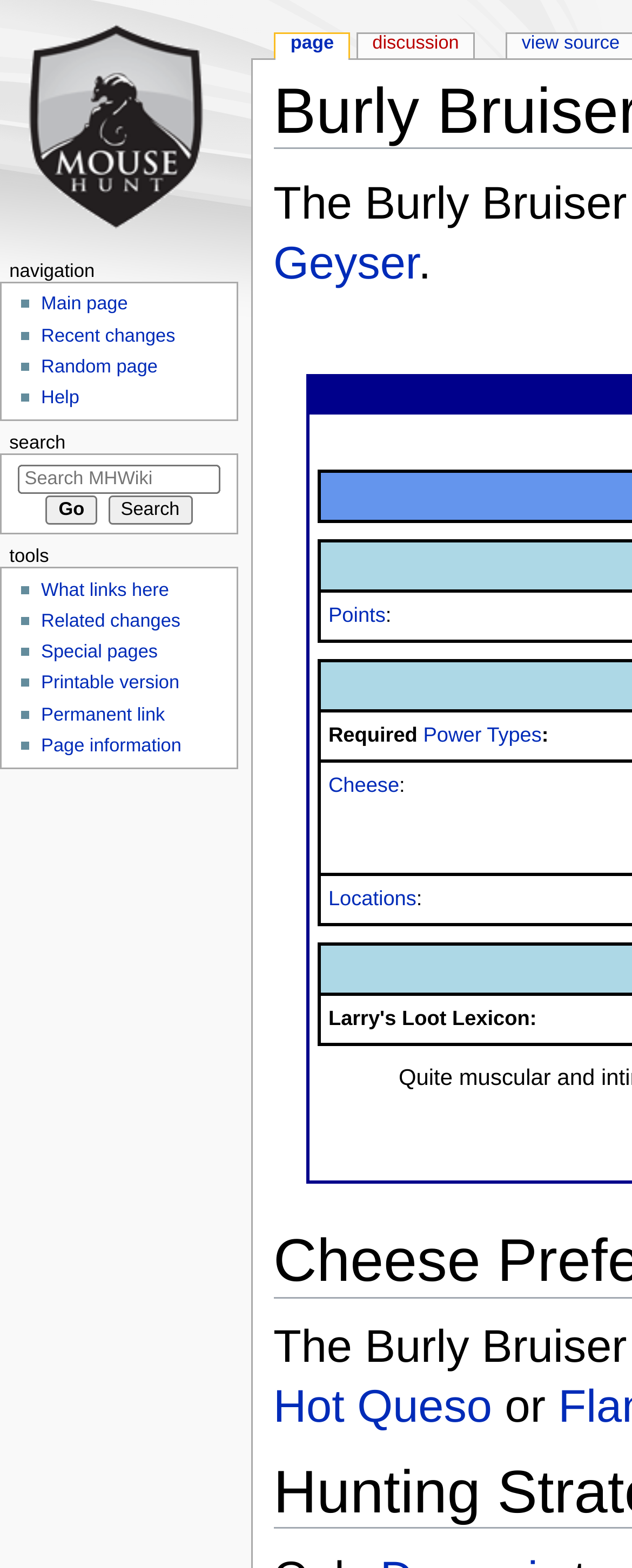Predict the bounding box of the UI element based on the description: "What links here". The coordinates should be four float numbers between 0 and 1, formatted as [left, top, right, bottom].

[0.065, 0.372, 0.267, 0.384]